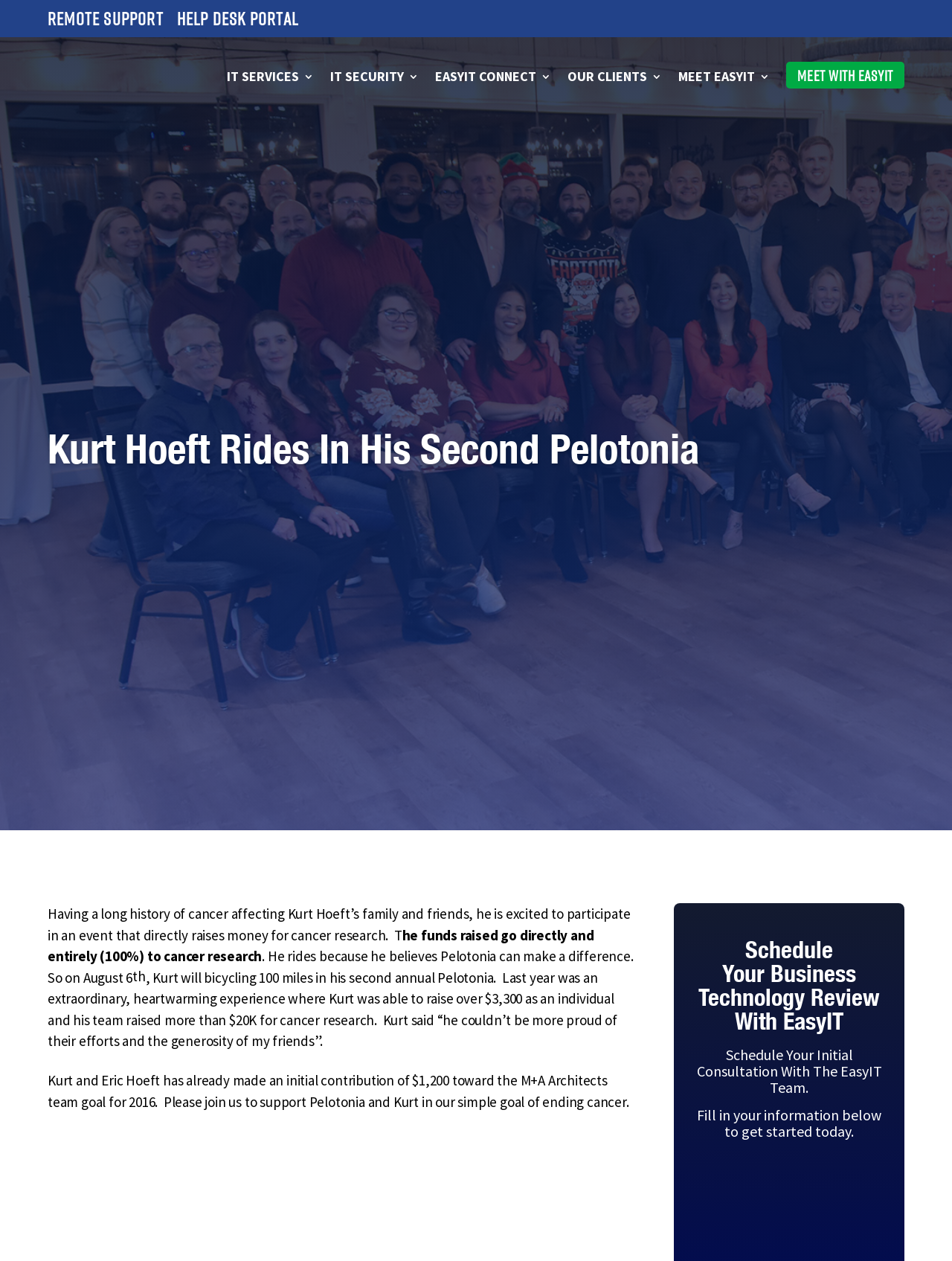Reply to the question with a brief word or phrase: What is the name of the event Kurt Hoeft is participating in?

Pelotonia